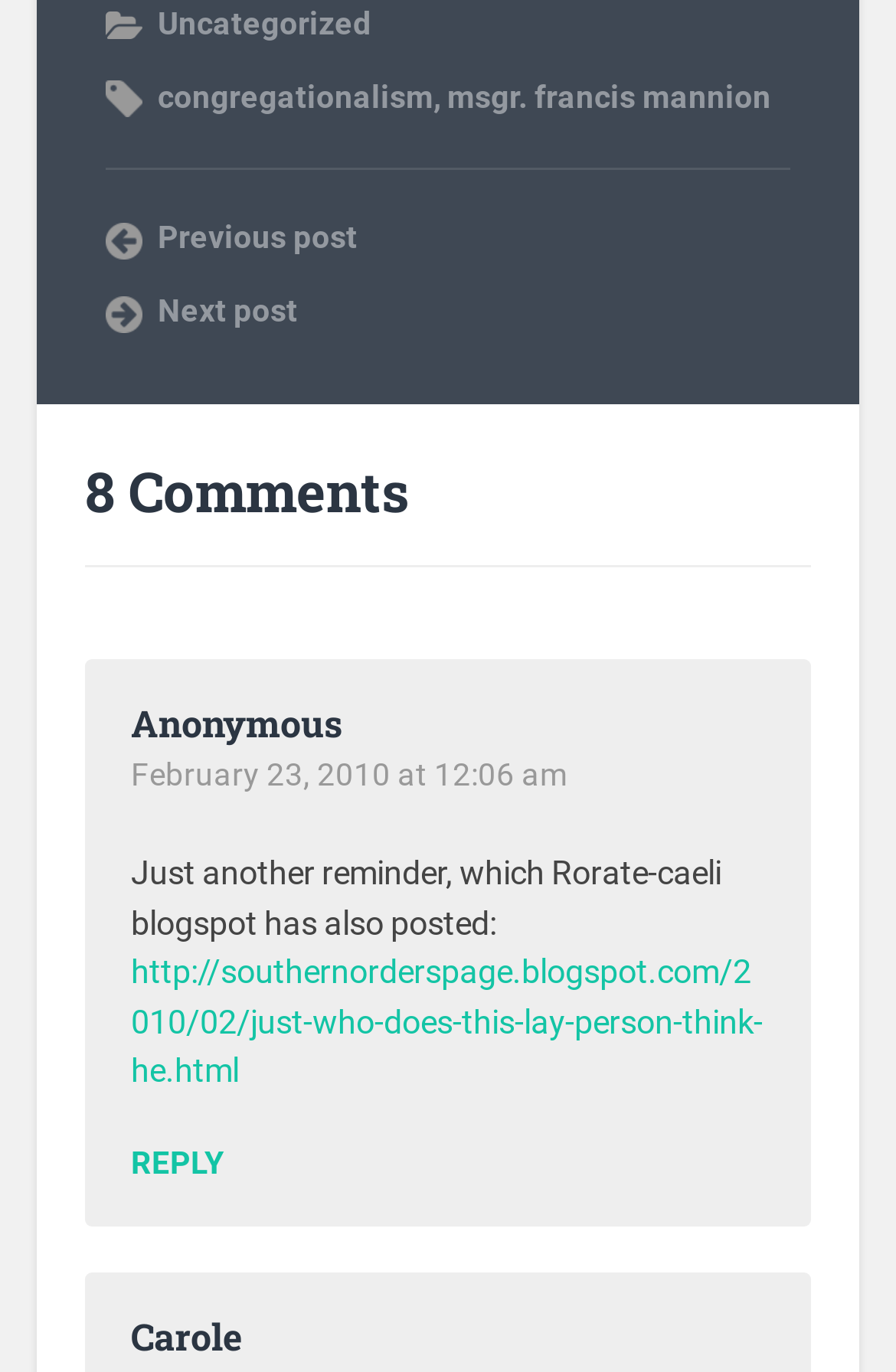Identify the bounding box coordinates for the element that needs to be clicked to fulfill this instruction: "Reply to Anonymous". Provide the coordinates in the format of four float numbers between 0 and 1: [left, top, right, bottom].

[0.146, 0.837, 0.252, 0.86]